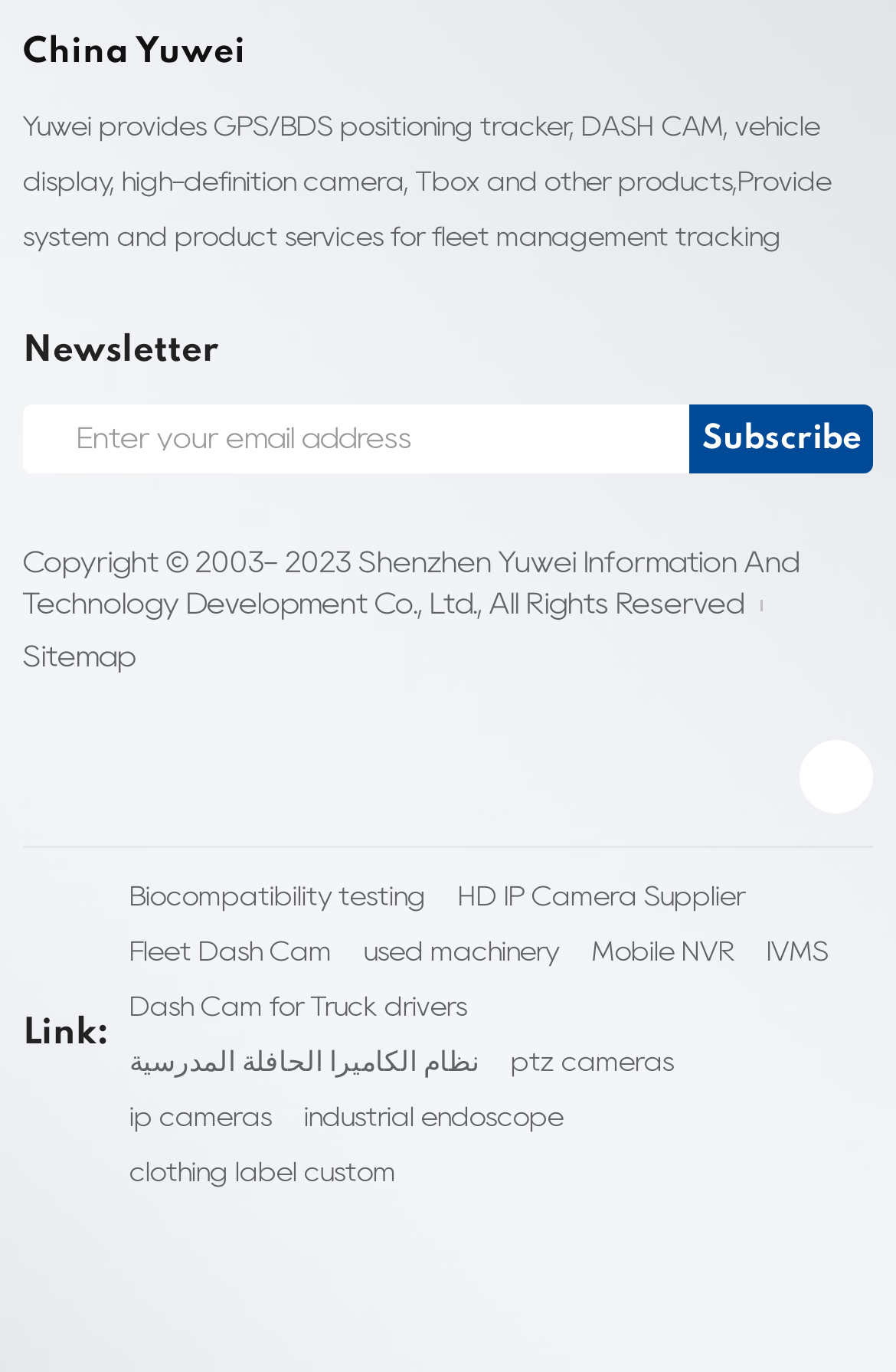Please identify the coordinates of the bounding box that should be clicked to fulfill this instruction: "Subscribe to the newsletter".

[0.769, 0.294, 0.974, 0.345]